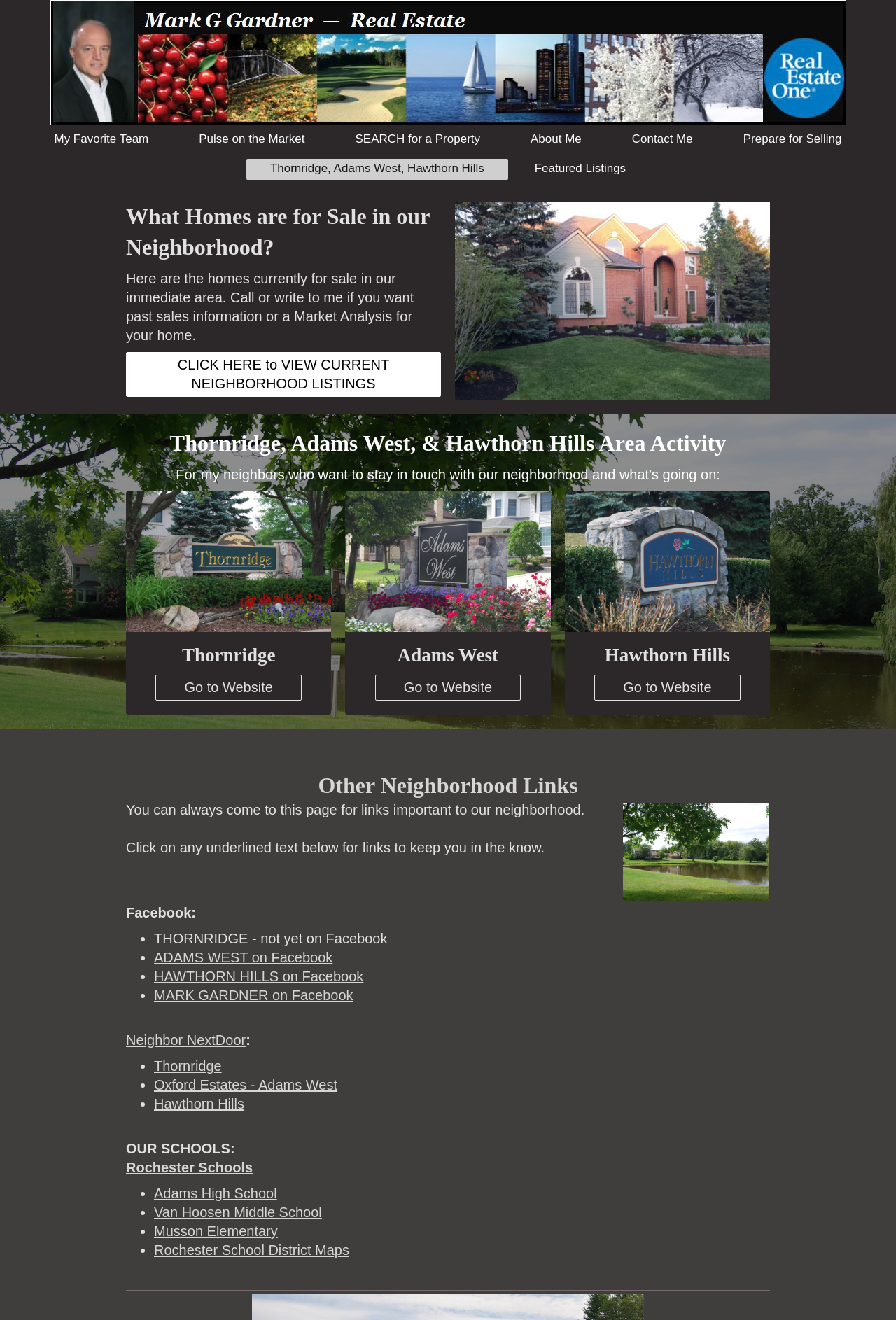Find the main header of the webpage and produce its text content.

What Homes are for Sale in our Neighborhood?